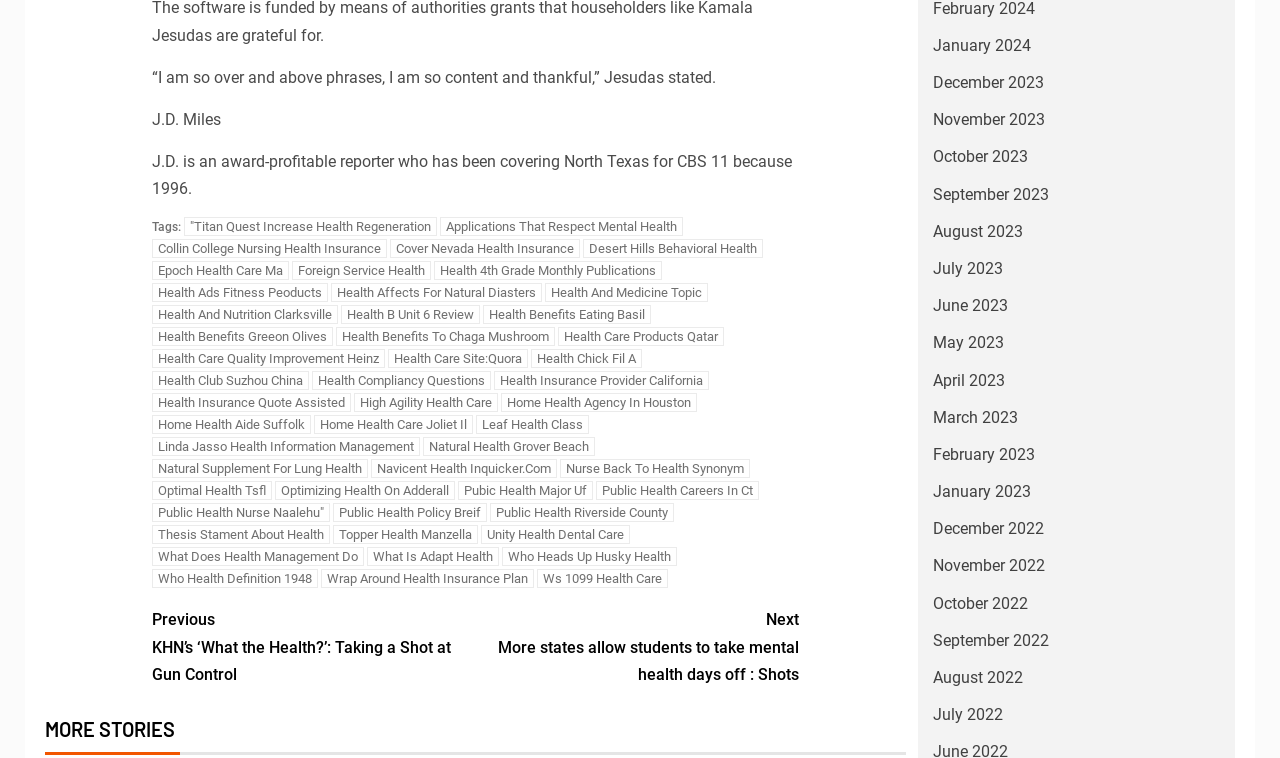Based on the element description "Health Compliancy Questions", predict the bounding box coordinates of the UI element.

[0.244, 0.49, 0.383, 0.515]